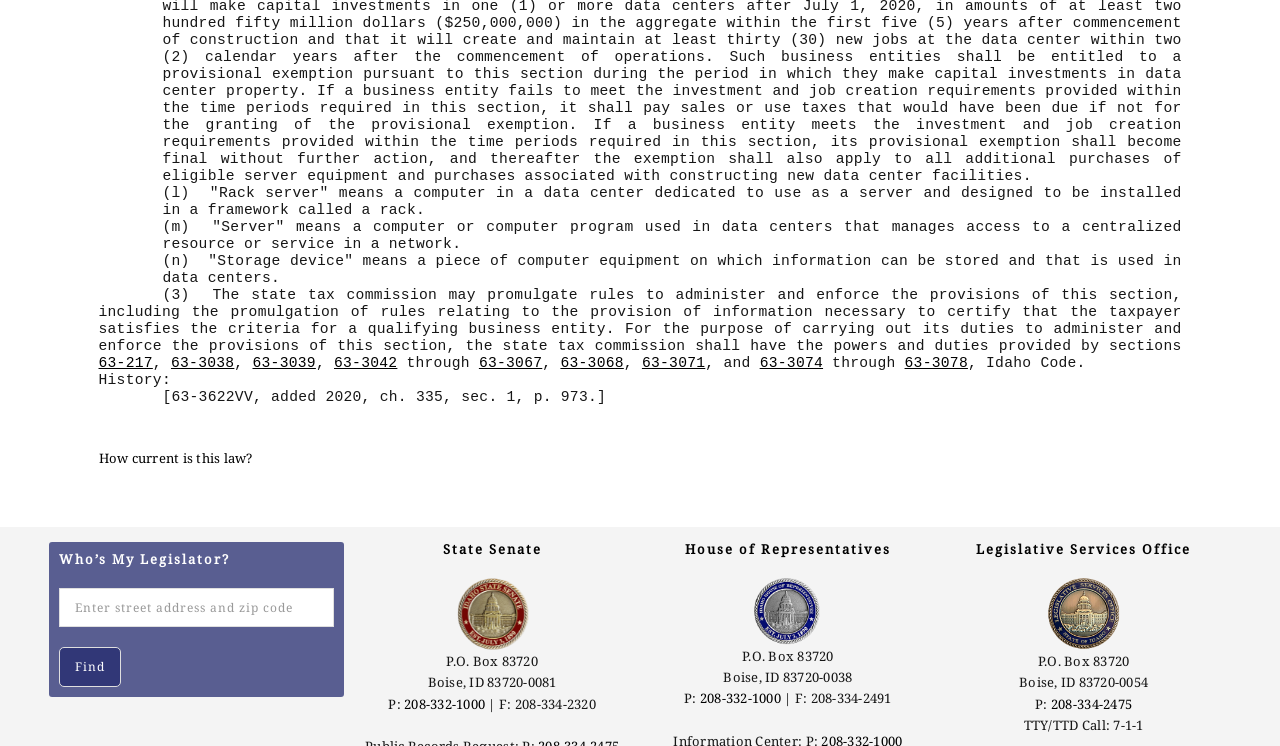Find the bounding box coordinates of the clickable area that will achieve the following instruction: "Call 208-332-1000".

[0.316, 0.93, 0.379, 0.959]